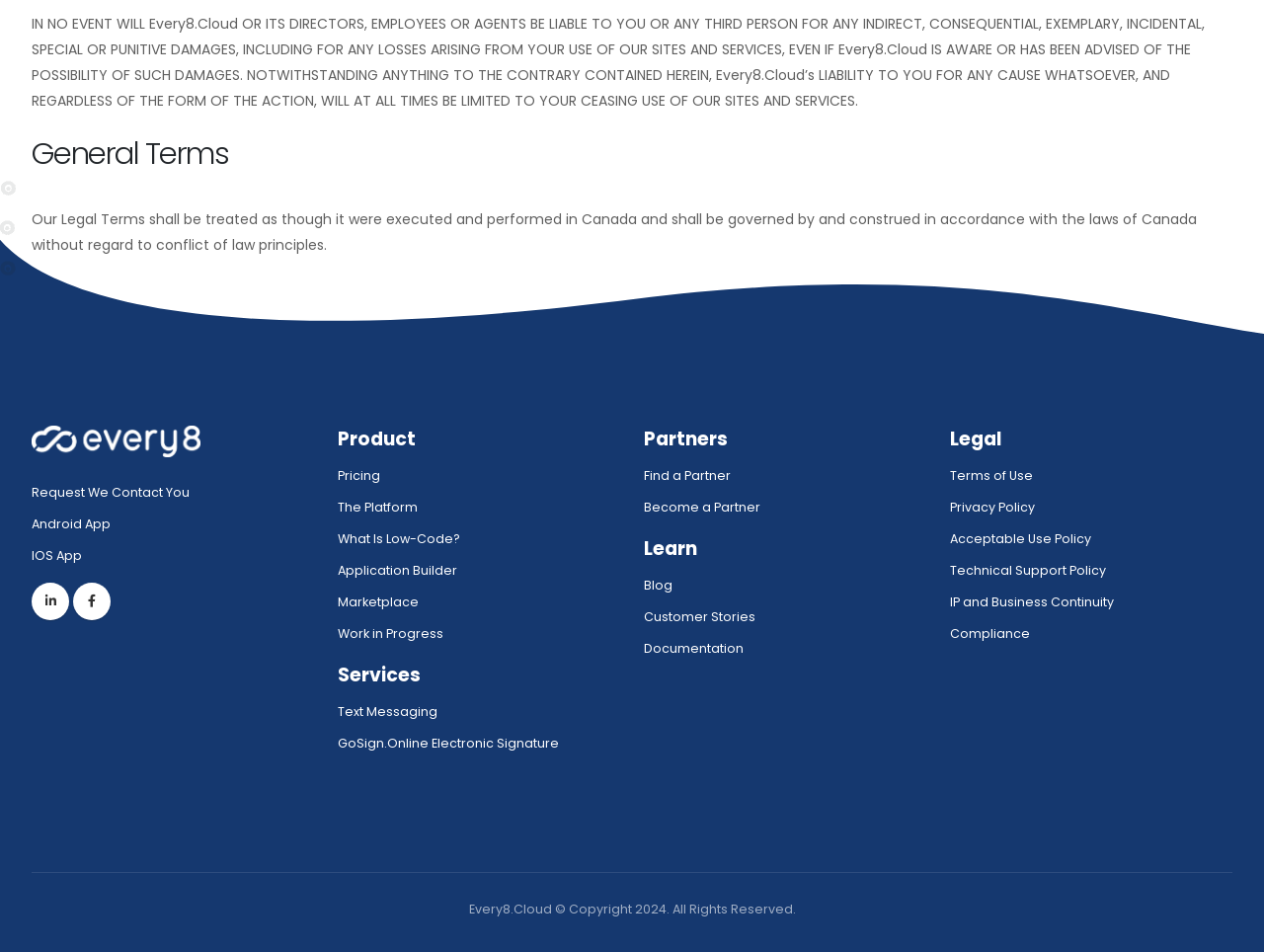Identify the bounding box coordinates for the UI element that matches this description: "Work in Progress".

[0.267, 0.657, 0.351, 0.674]